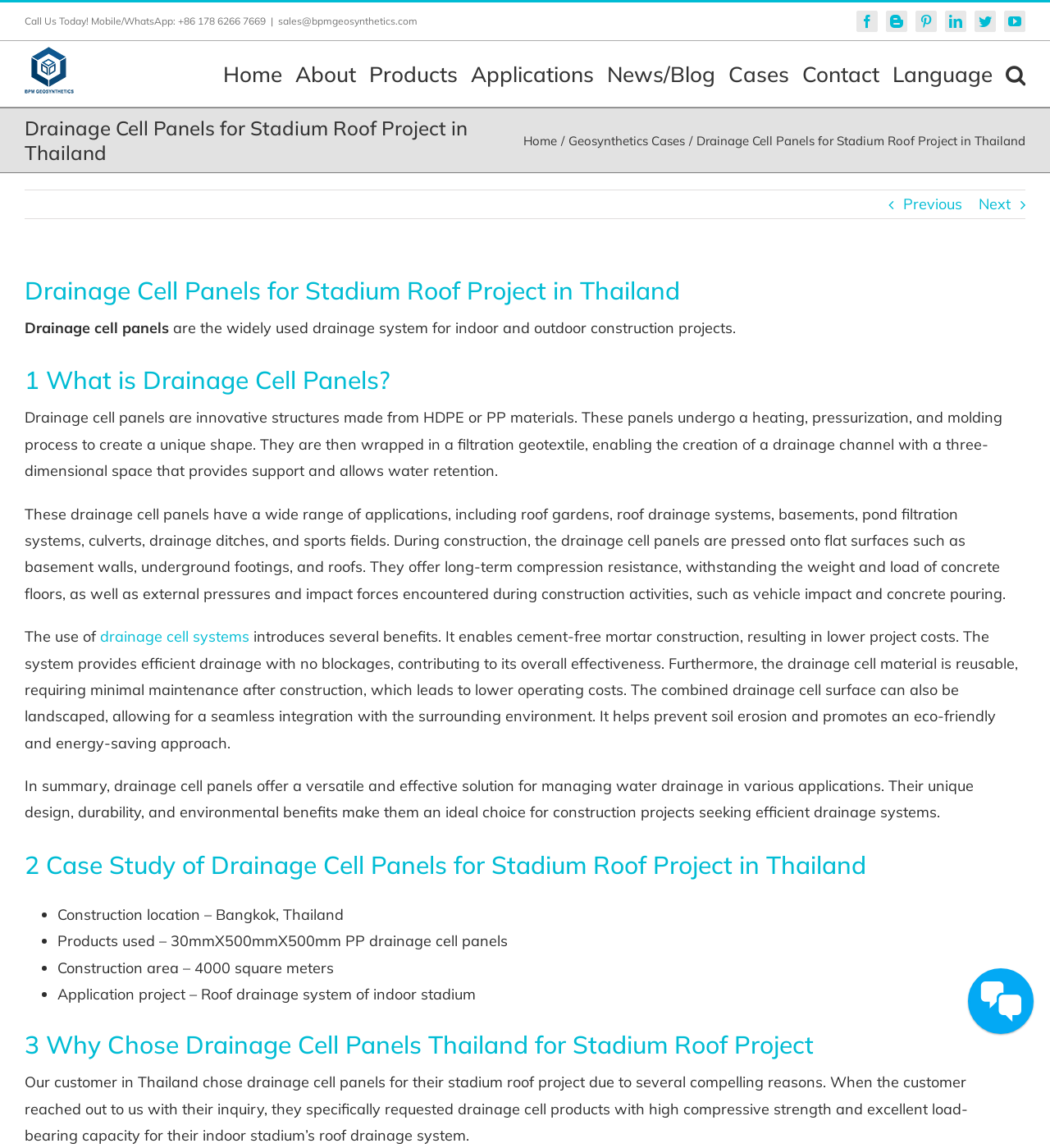Pinpoint the bounding box coordinates of the clickable element needed to complete the instruction: "Call us today!". The coordinates should be provided as four float numbers between 0 and 1: [left, top, right, bottom].

[0.023, 0.013, 0.253, 0.024]